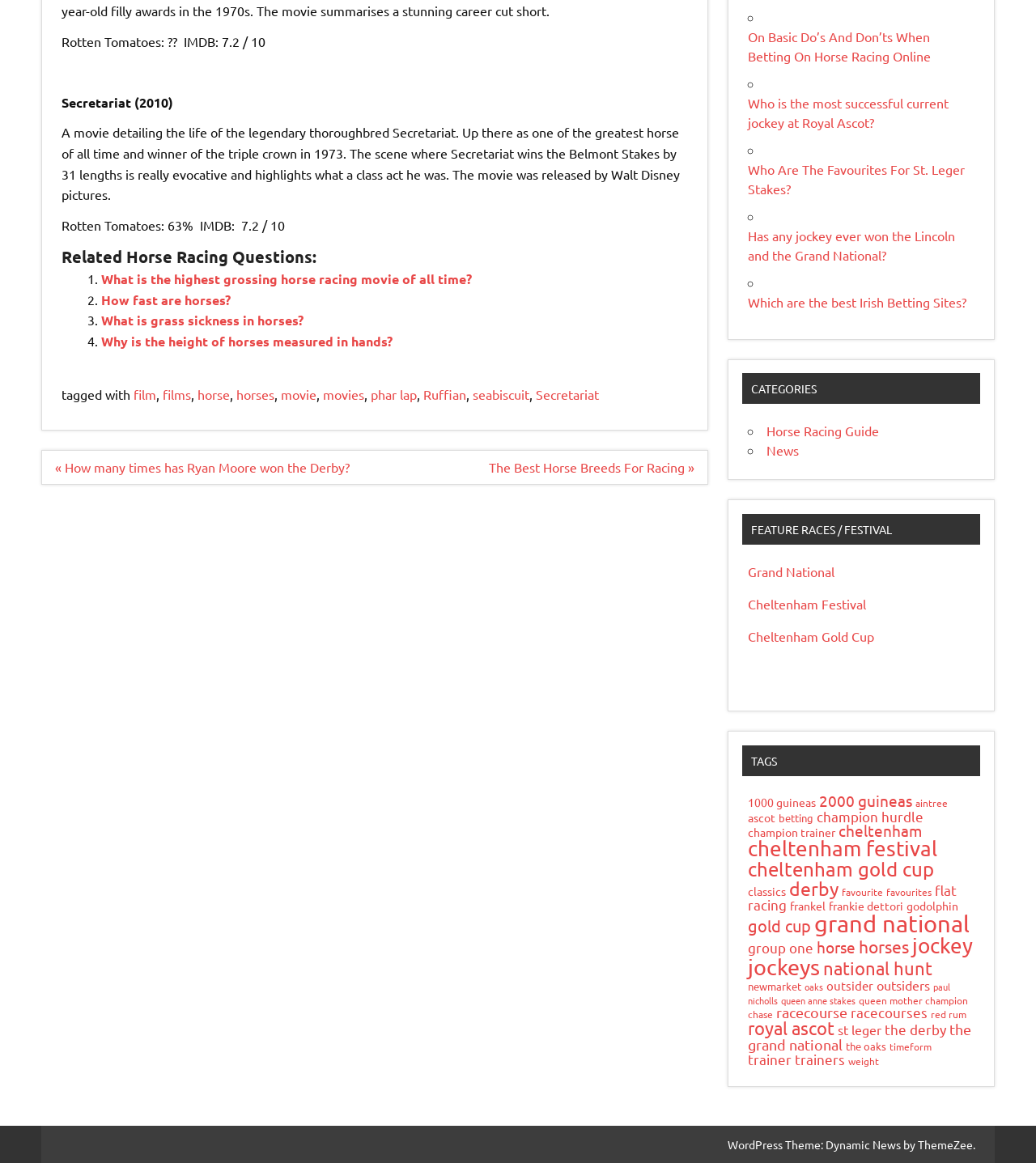Please locate the bounding box coordinates for the element that should be clicked to achieve the following instruction: "Read about the Grand National". Ensure the coordinates are given as four float numbers between 0 and 1, i.e., [left, top, right, bottom].

[0.722, 0.485, 0.806, 0.498]